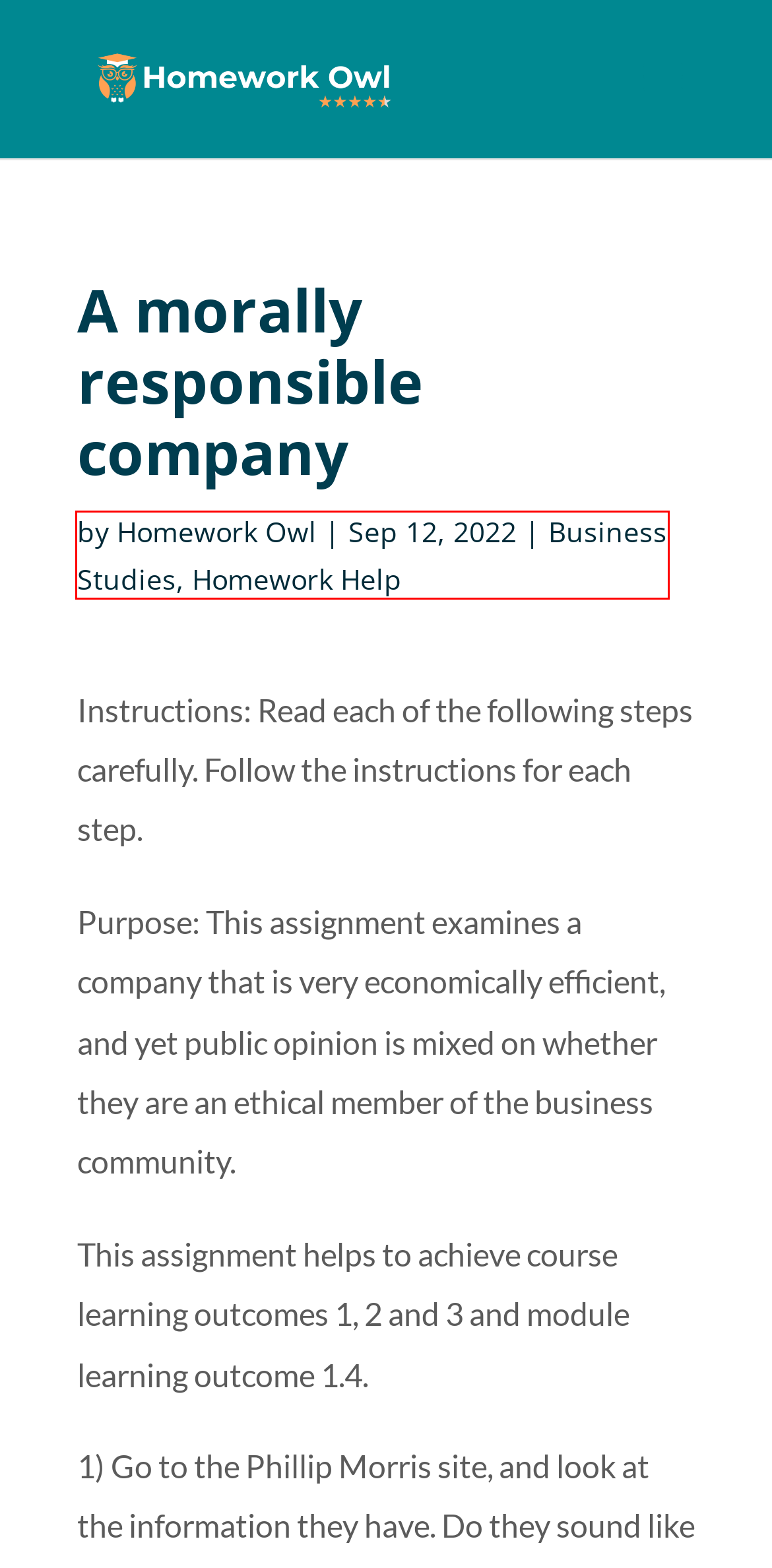Examine the screenshot of a webpage featuring a red bounding box and identify the best matching webpage description for the new page that results from clicking the element within the box. Here are the options:
A. Business Studies – Homework Answers Online
B. Homework Answers Online – College Students
C. Contact Us – Homework Answers Online
D. EmailMe Form - Homework Order Form
E. Homework Owl – Homework Answers Online
F. Homework Help – Homework Answers Online
G. Services – Homework Answers Online
H. How it Works – Homework Answers Online

A